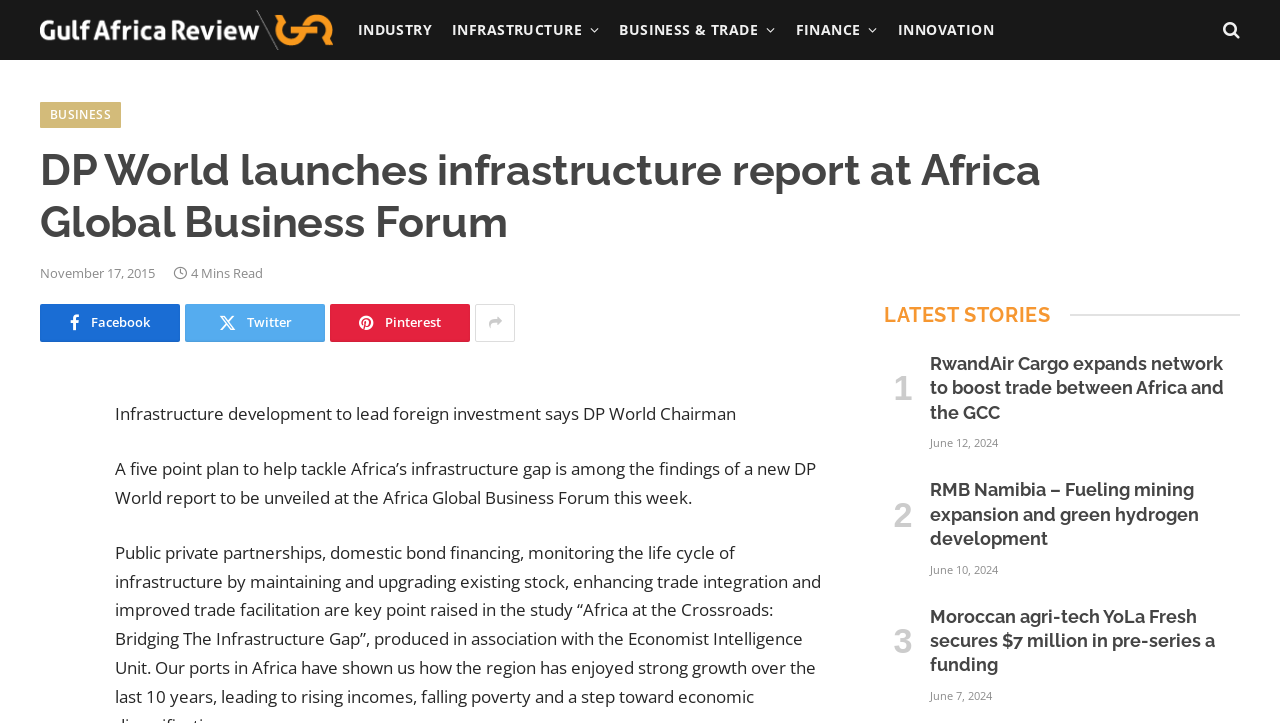How many latest stories are listed on the webpage?
Based on the image, provide your answer in one word or phrase.

3